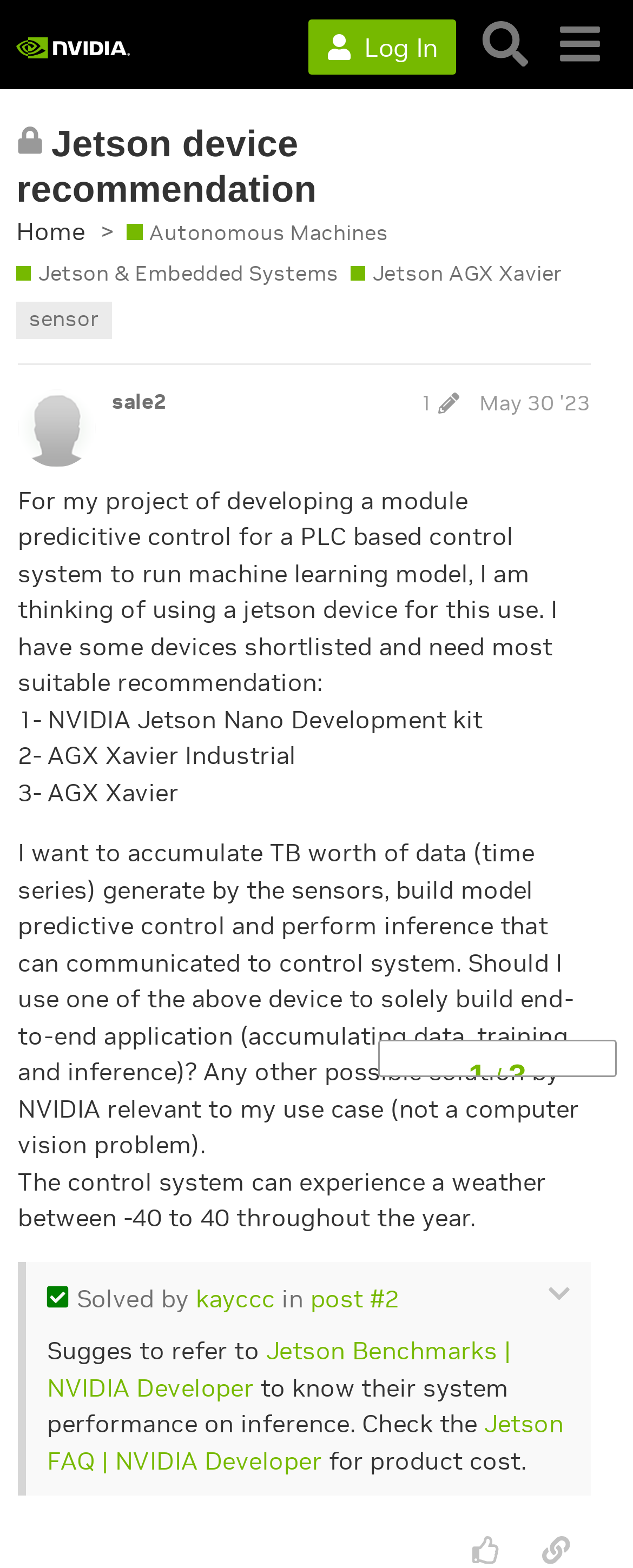Determine the bounding box coordinates of the element's region needed to click to follow the instruction: "Click on the link to Jetson AGX Xavier". Provide these coordinates as four float numbers between 0 and 1, formatted as [left, top, right, bottom].

[0.554, 0.166, 0.888, 0.185]